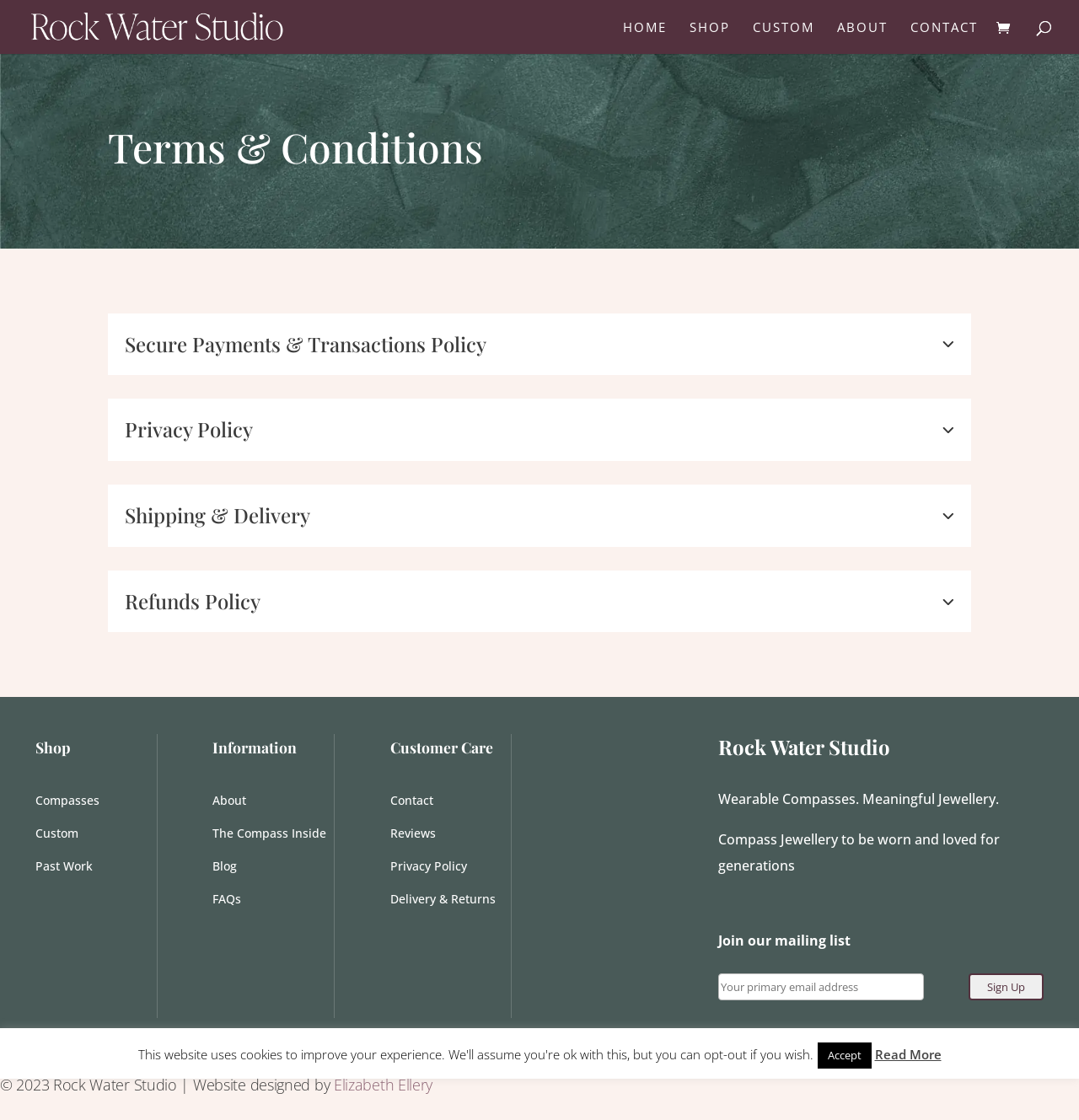Please indicate the bounding box coordinates of the element's region to be clicked to achieve the instruction: "Sign up for the mailing list". Provide the coordinates as four float numbers between 0 and 1, i.e., [left, top, right, bottom].

[0.898, 0.869, 0.967, 0.893]